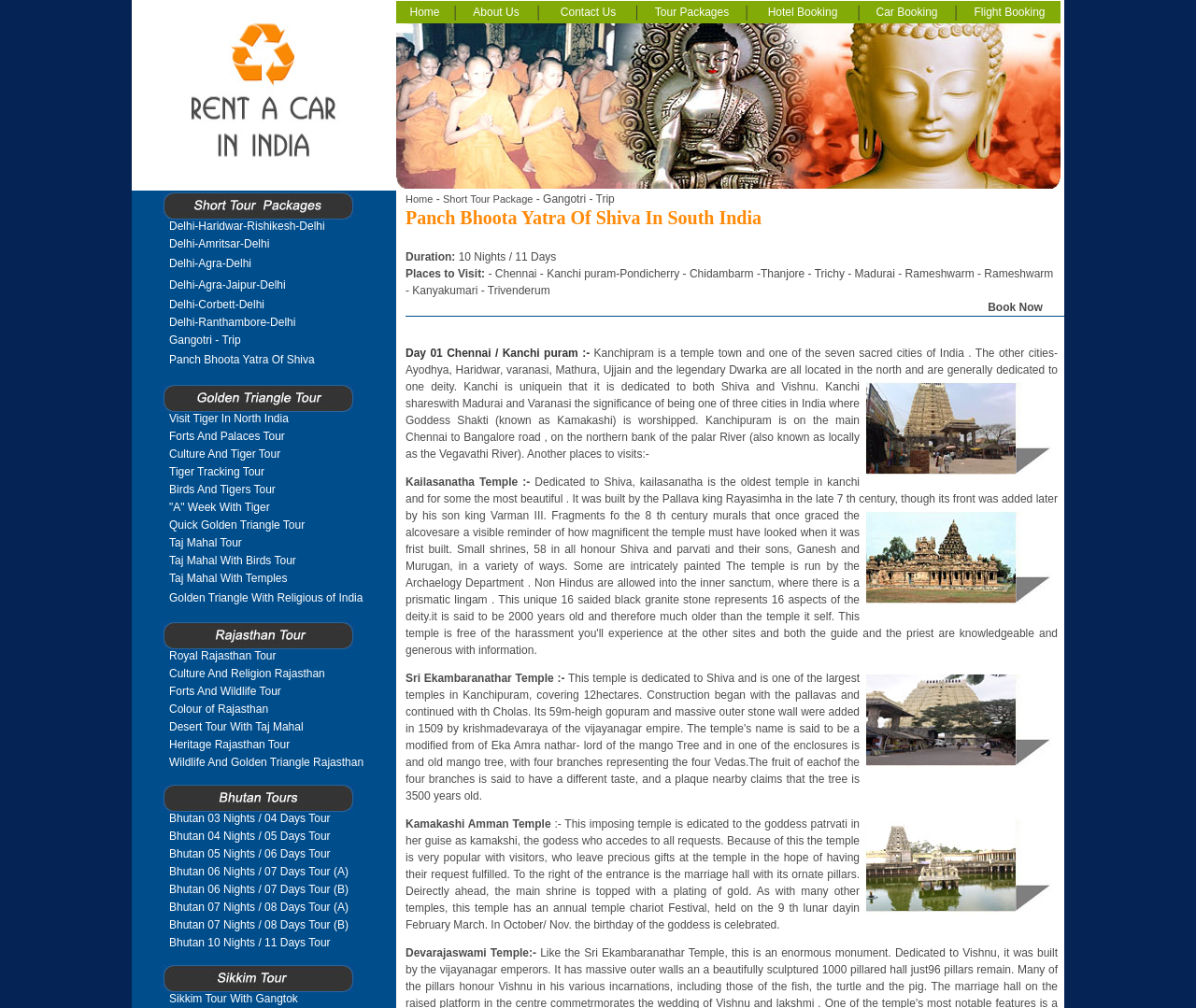Identify the bounding box coordinates for the region to click in order to carry out this instruction: "Click on Delhi-Haridwar-Rishikesh-Delhi". Provide the coordinates using four float numbers between 0 and 1, formatted as [left, top, right, bottom].

[0.141, 0.218, 0.272, 0.231]